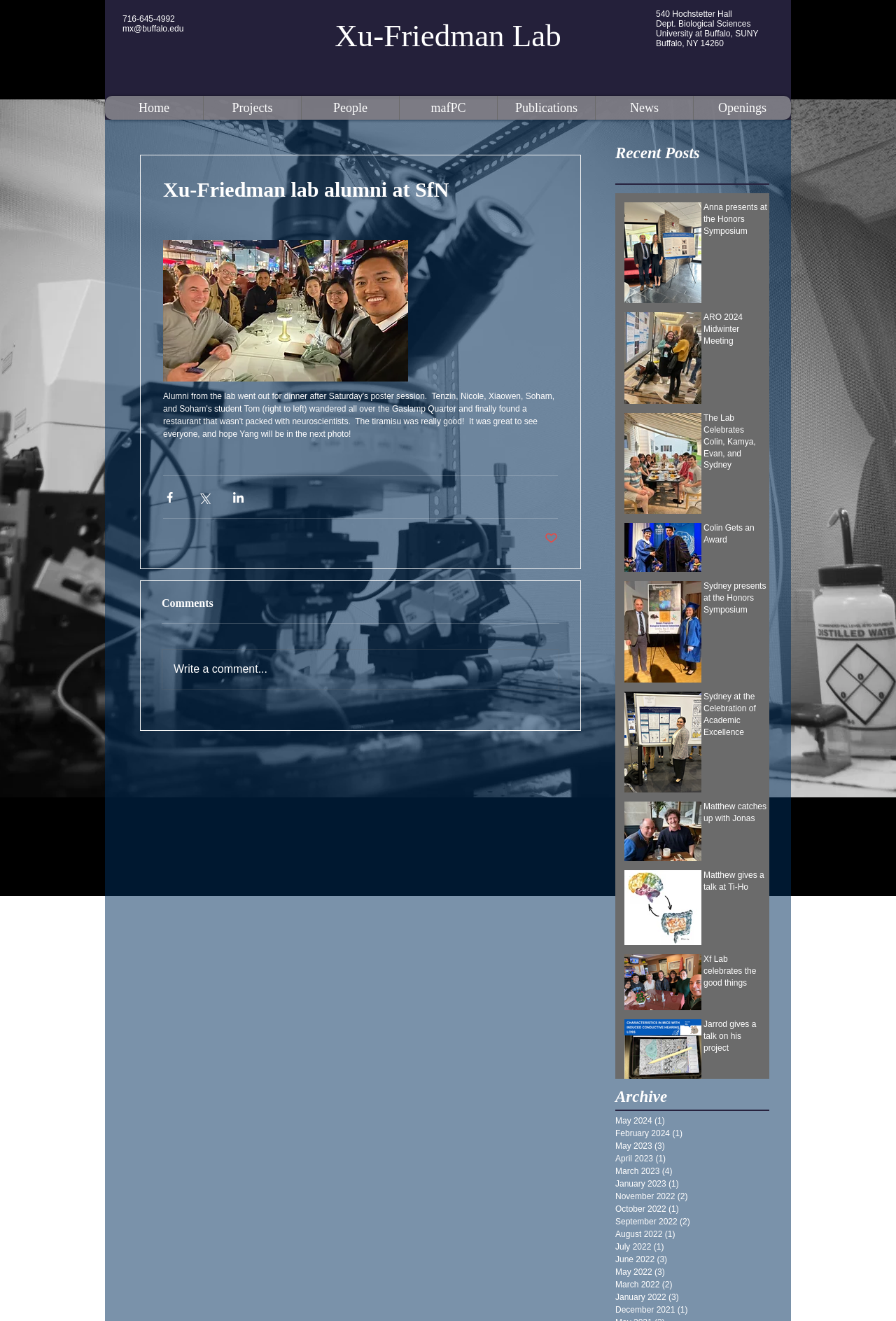Predict the bounding box coordinates of the UI element that matches this description: "ARO 2024 Midwinter Meeting". The coordinates should be in the format [left, top, right, bottom] with each value between 0 and 1.

[0.785, 0.236, 0.857, 0.267]